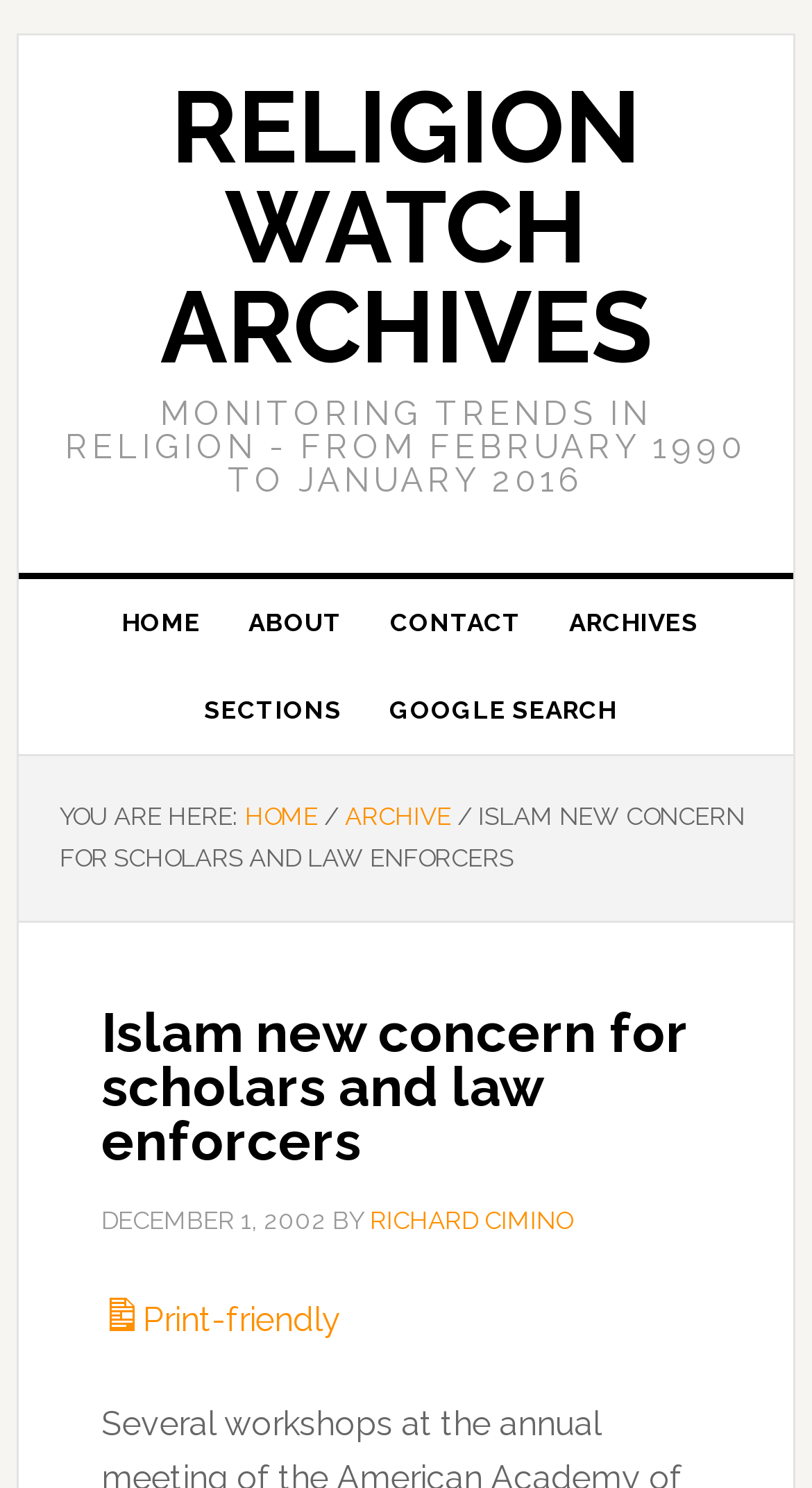Determine the bounding box coordinates of the clickable element to achieve the following action: 'go to home page'. Provide the coordinates as four float values between 0 and 1, formatted as [left, top, right, bottom].

[0.119, 0.389, 0.278, 0.448]